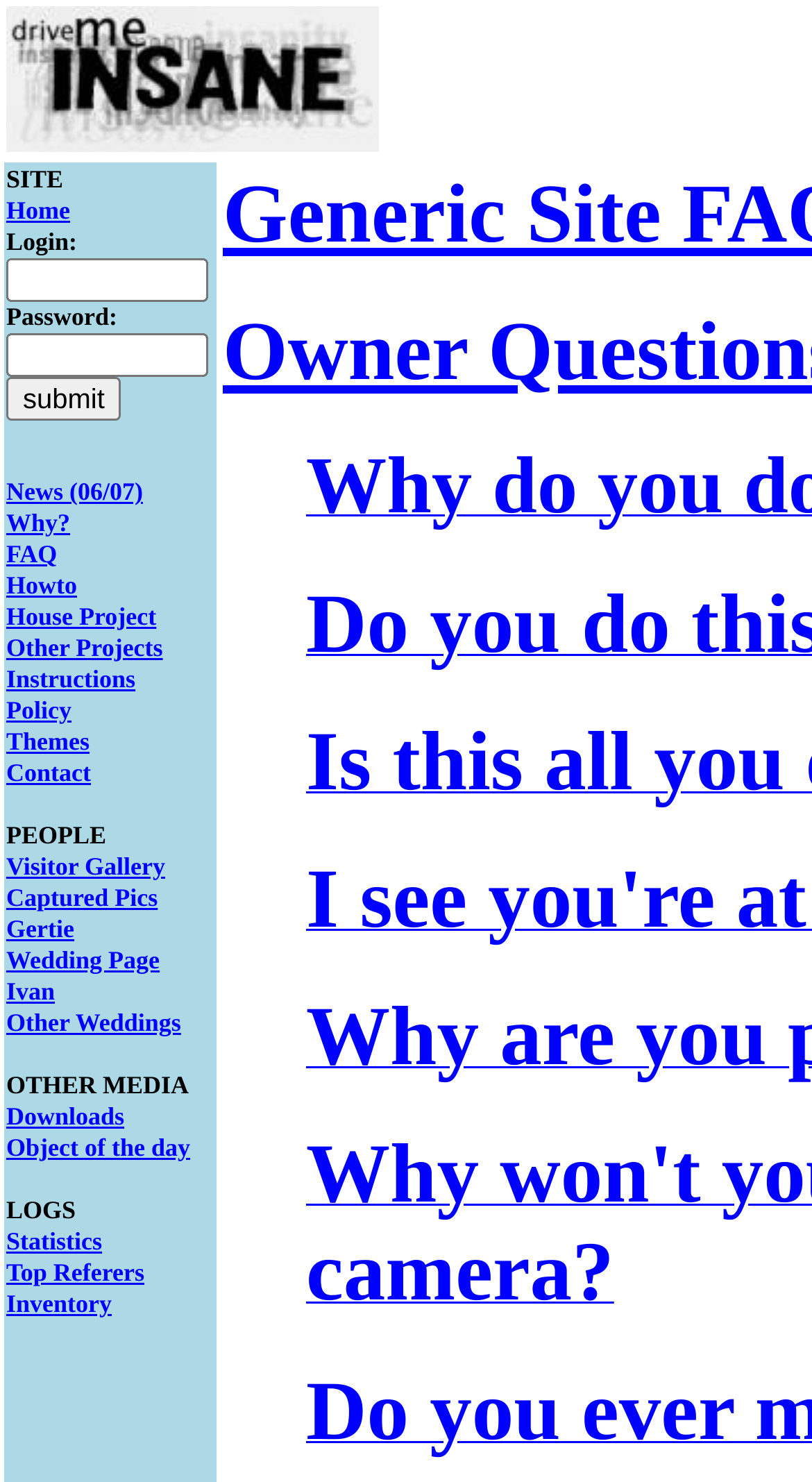Explain the features and main sections of the webpage comprehensively.

The webpage is a FAQ page with a layout that consists of several sections. At the top, there is an image and a navigation menu with links to various pages, including "Home", "News", "Why?", "Howto", and others. Below the navigation menu, there is a login section with two text boxes for username and password, and a submit button.

Following the login section, there are more links to different pages, including "House Project", "Other Projects", "Instructions", and others. These links are arranged in a vertical column, with each link placed below the previous one.

Further down the page, there are three sections with headings "PEOPLE", "OTHER MEDIA", and "LOGS". The "PEOPLE" section contains links to various pages, including "Visitor Gallery", "Captured Pics", and others. The "OTHER MEDIA" section has links to "Downloads" and "Object of the day", while the "LOGS" section has links to "Statistics", "Top Referers", and "Inventory".

Overall, the webpage has a simple and organized layout, with a focus on providing easy access to various pages and resources.